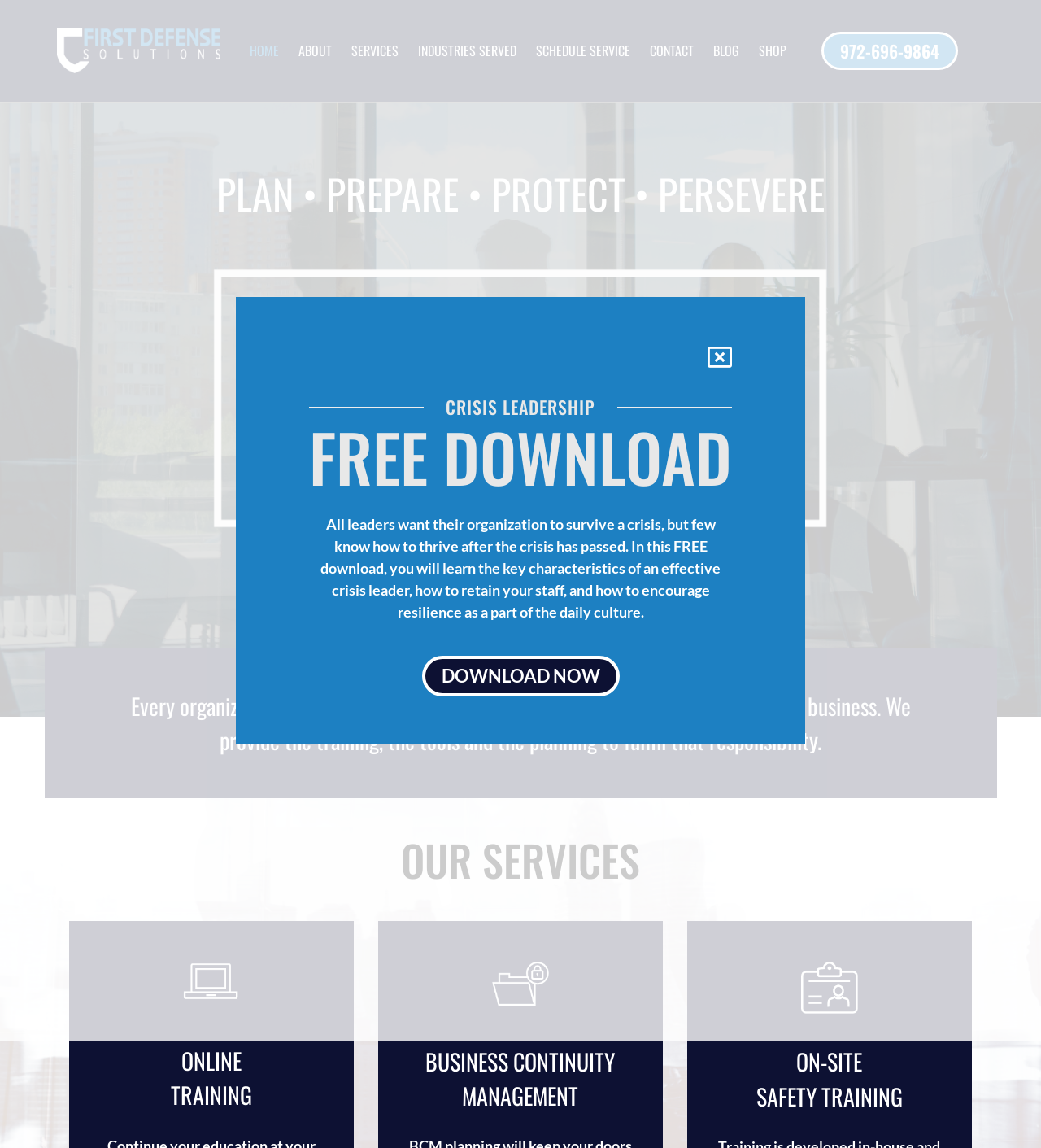Pinpoint the bounding box coordinates of the area that should be clicked to complete the following instruction: "Click DOWNLOAD NOW". The coordinates must be given as four float numbers between 0 and 1, i.e., [left, top, right, bottom].

[0.405, 0.571, 0.595, 0.606]